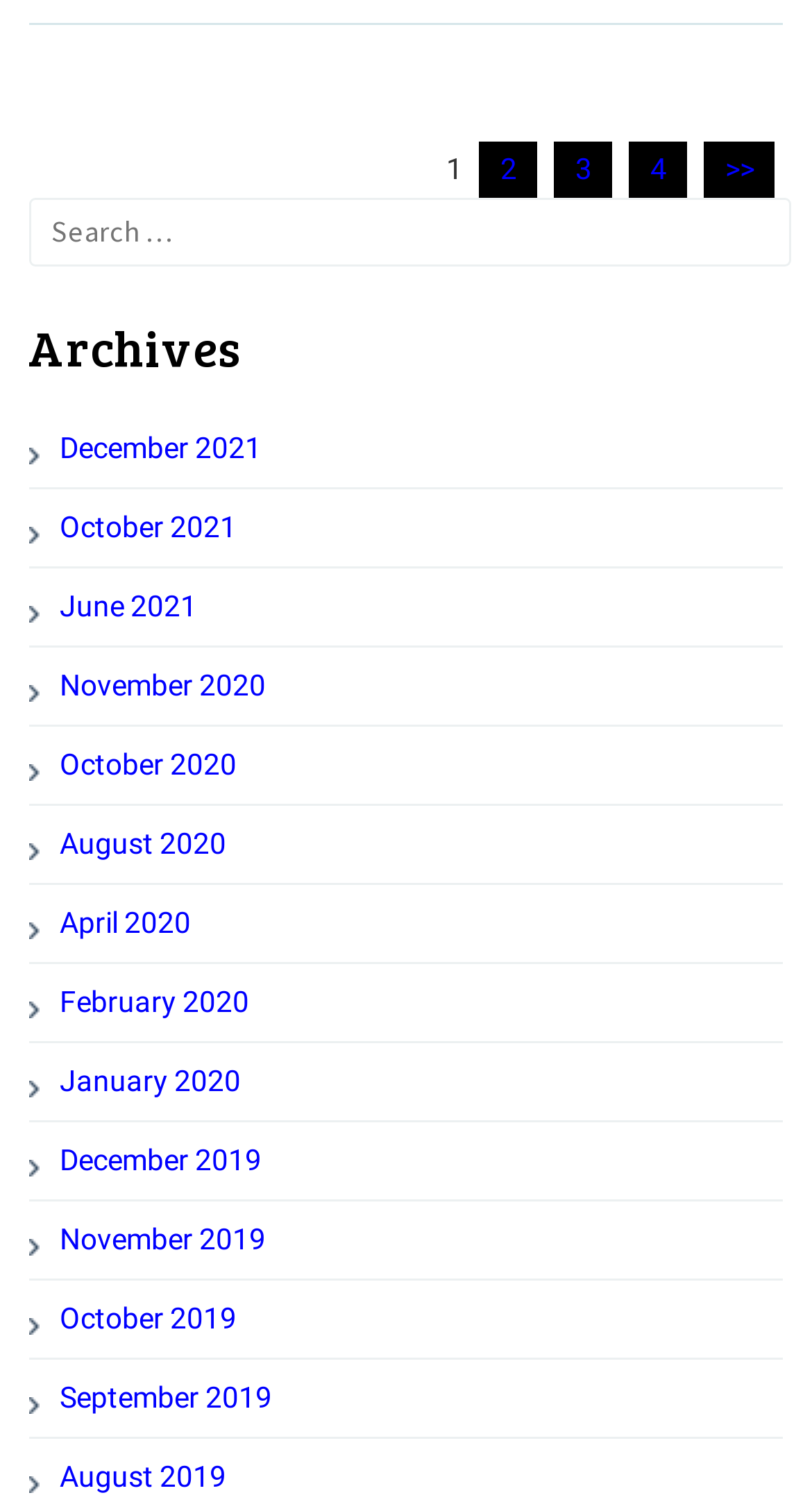Determine the bounding box coordinates of the clickable element to complete this instruction: "View October 2021 archives". Provide the coordinates in the format of four float numbers between 0 and 1, [left, top, right, bottom].

[0.035, 0.34, 0.291, 0.362]